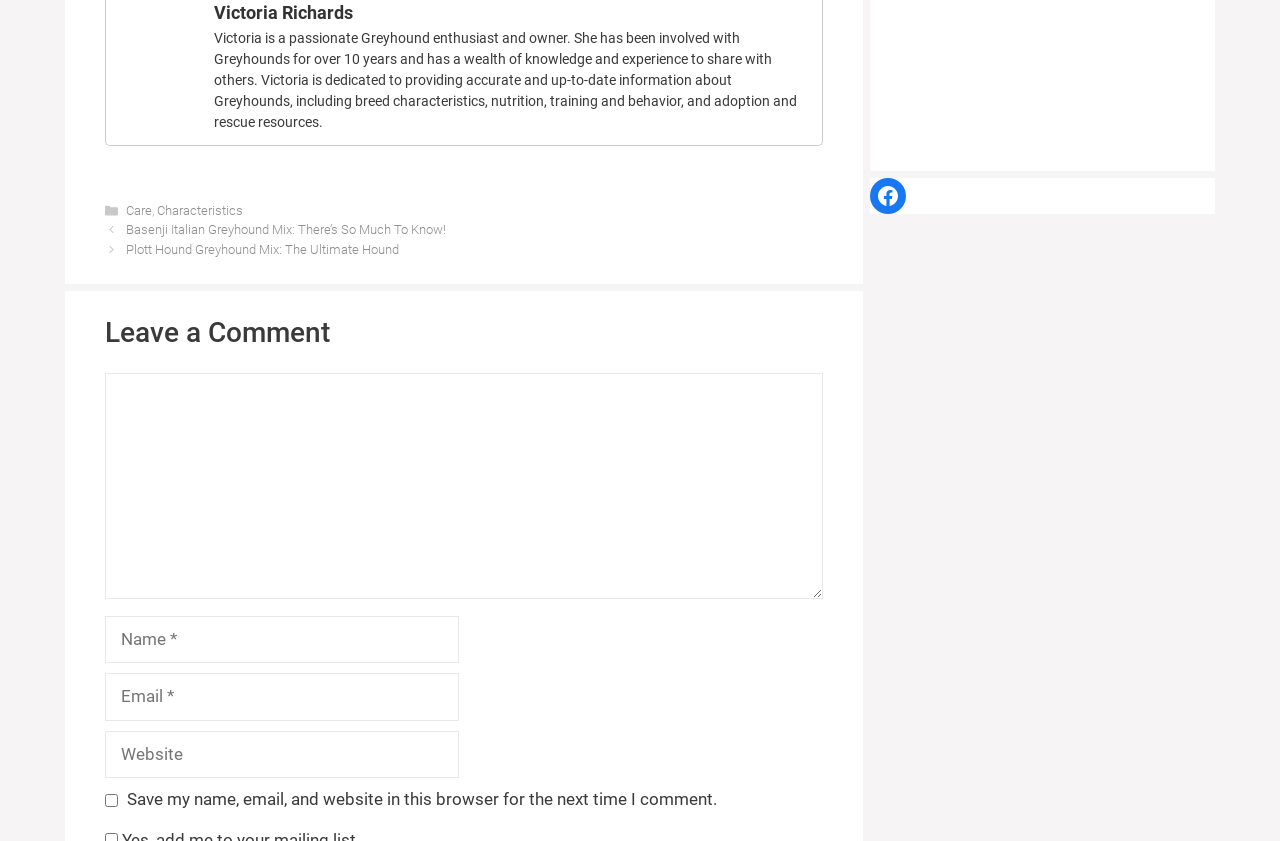Predict the bounding box of the UI element based on this description: "Victoria Richards".

[0.167, 0.002, 0.276, 0.027]